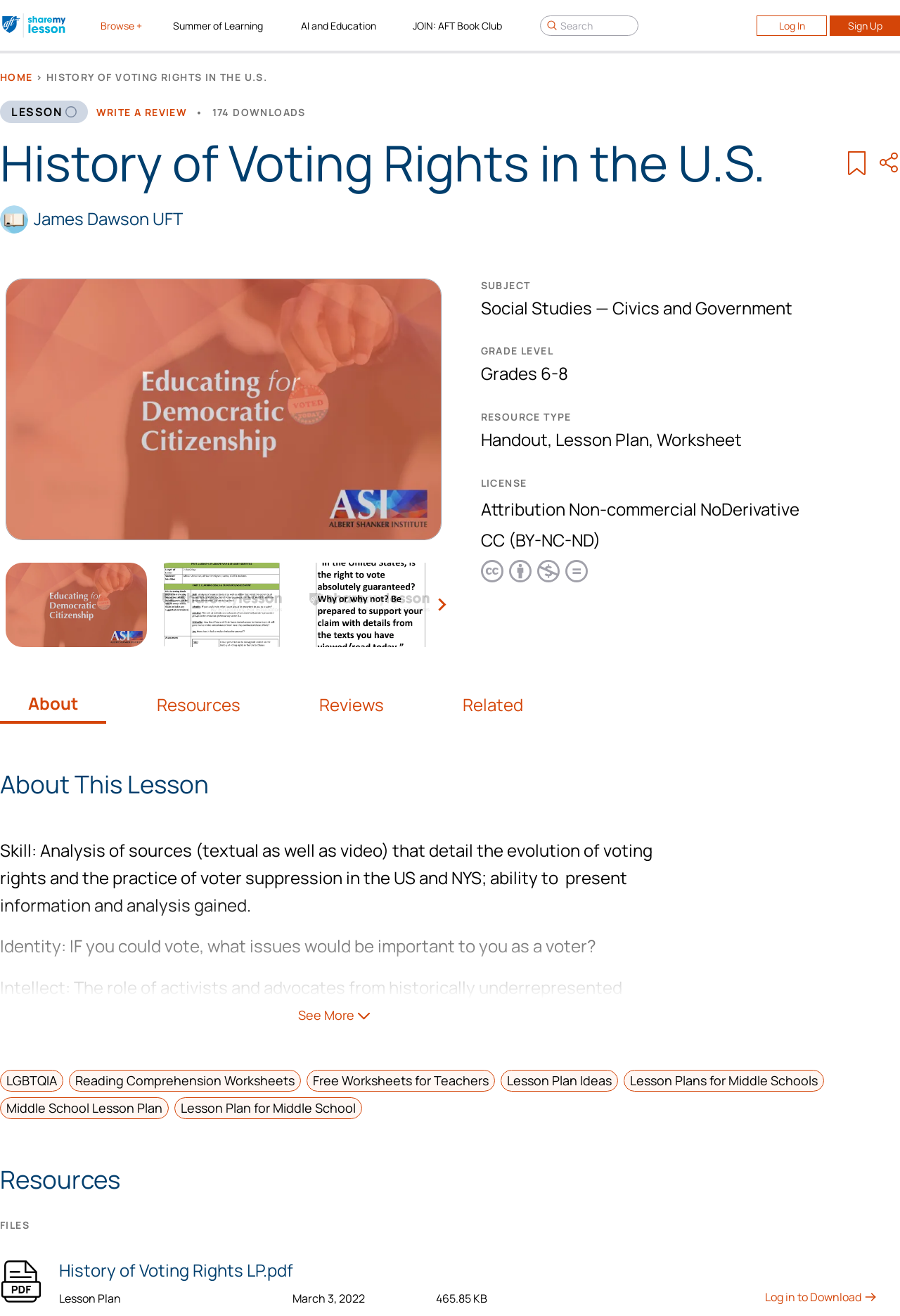Locate the bounding box coordinates of the element you need to click to accomplish the task described by this instruction: "View 'History of Voting Rights LP.pdf'".

[0.066, 0.956, 0.326, 0.974]